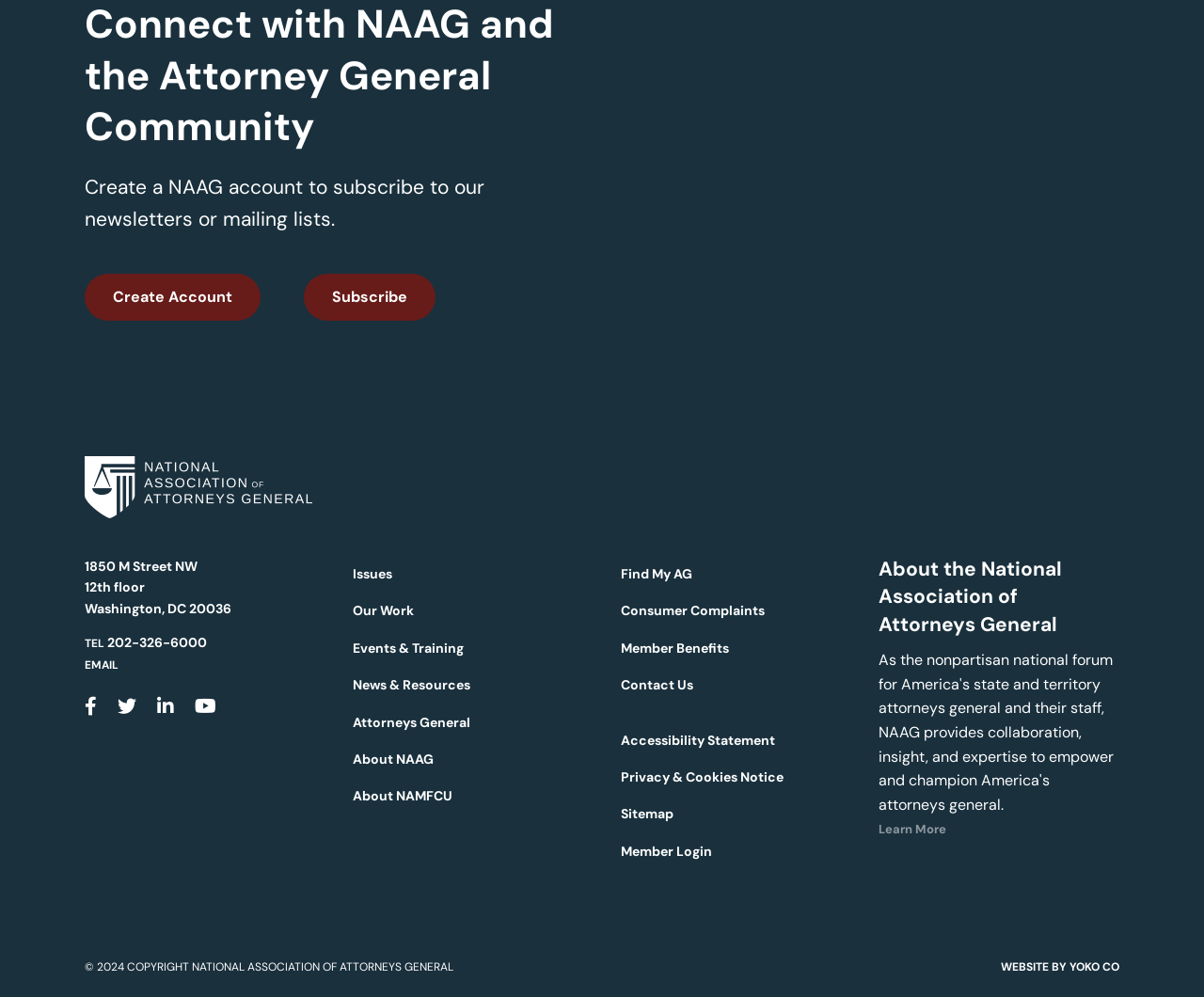Locate the bounding box coordinates of the area you need to click to fulfill this instruction: 'Learn more about NAAG'. The coordinates must be in the form of four float numbers ranging from 0 to 1: [left, top, right, bottom].

[0.73, 0.824, 0.786, 0.84]